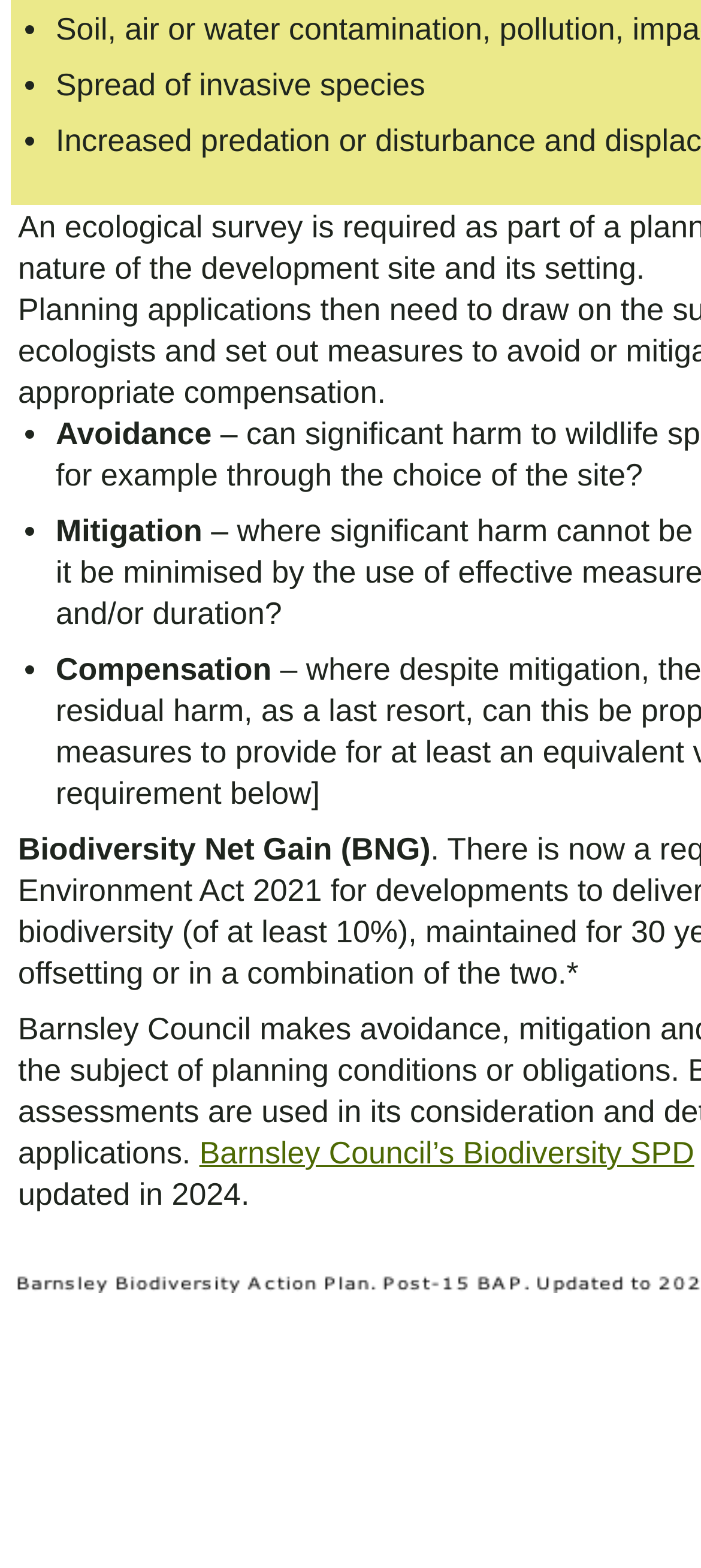What is the topic related to Barnsley Council?
Answer the question with a single word or phrase, referring to the image.

Biodiversity SPD